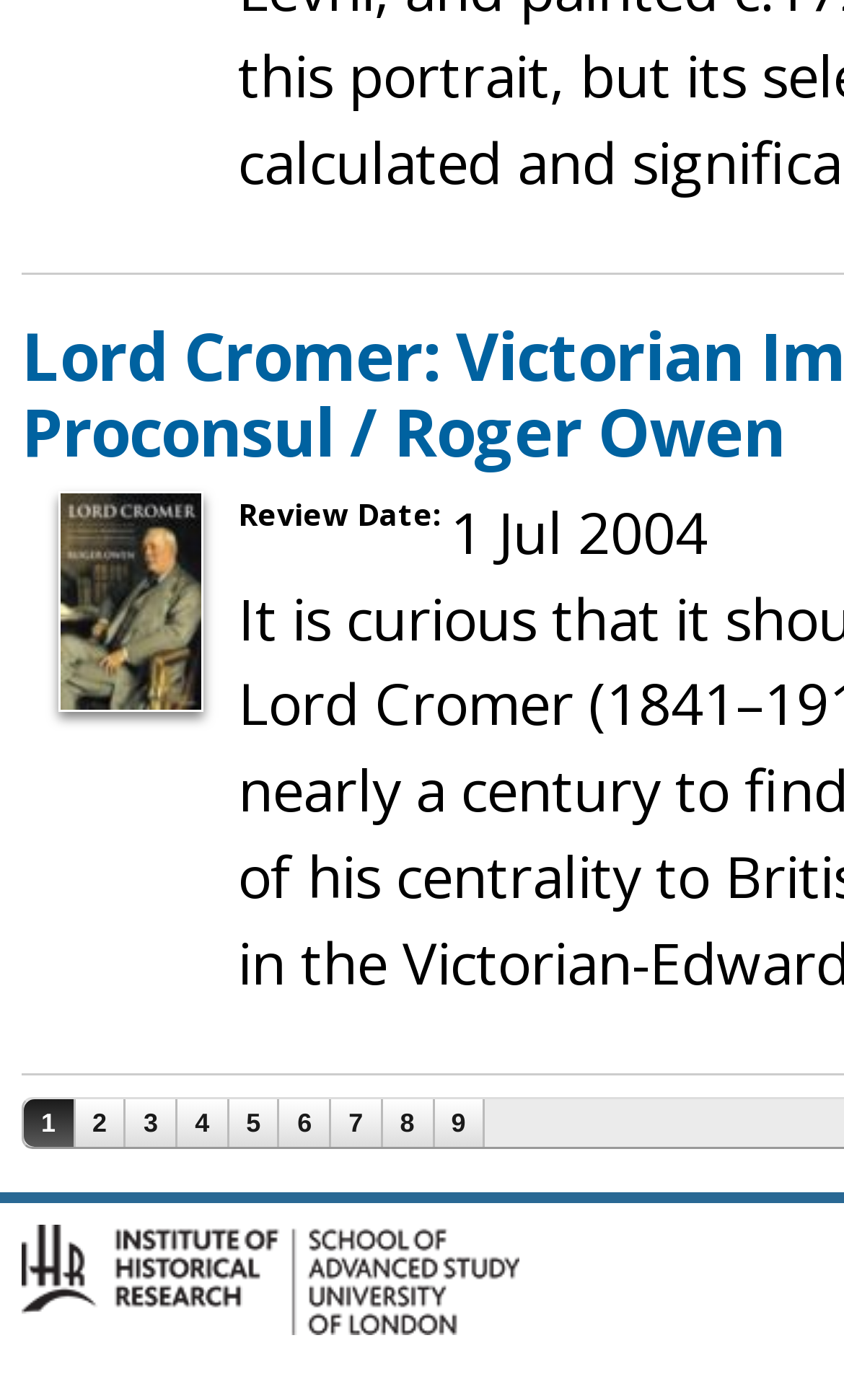Find and indicate the bounding box coordinates of the region you should select to follow the given instruction: "Click on page 9".

[0.514, 0.784, 0.572, 0.819]